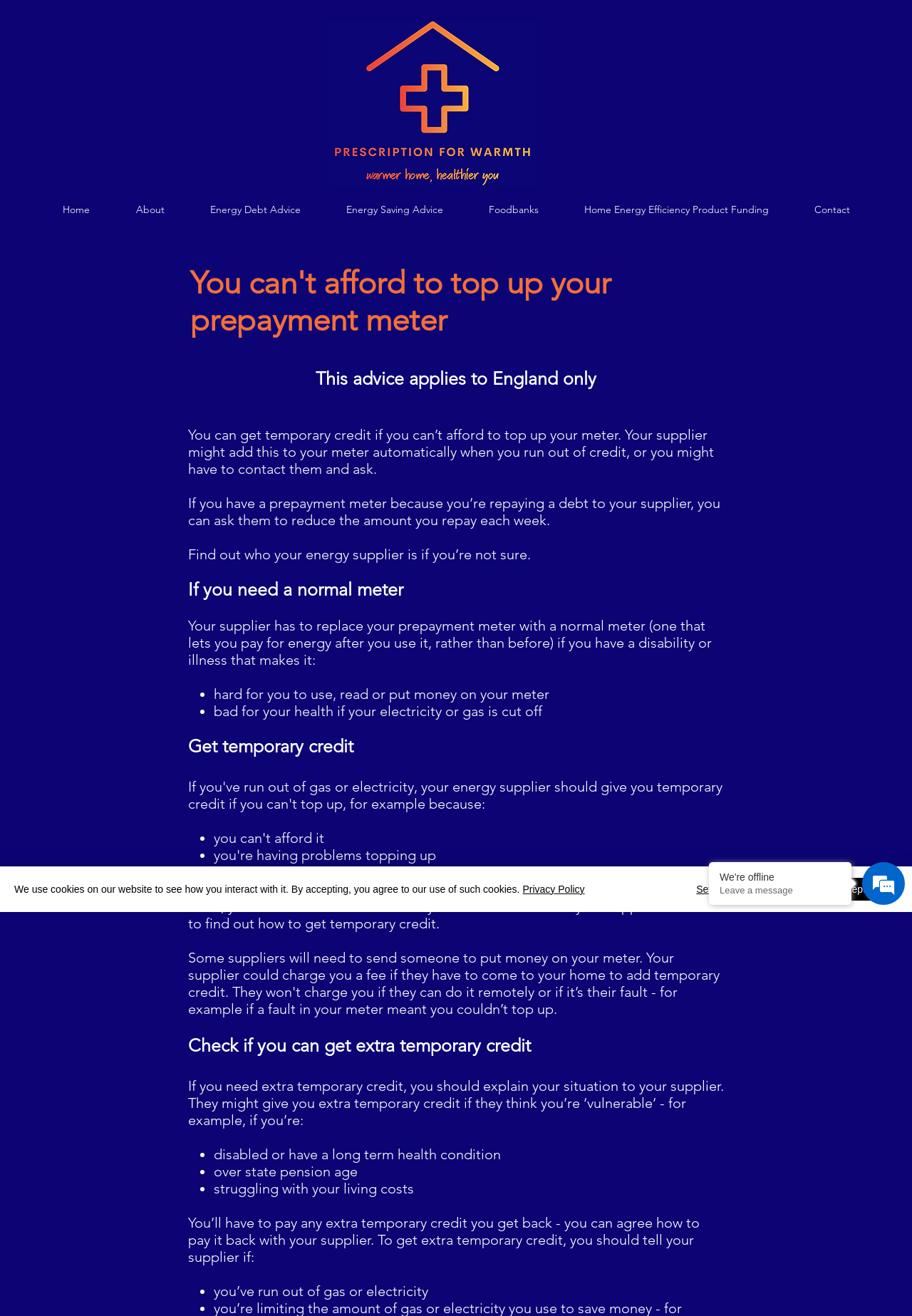Can you find the bounding box coordinates for the element that needs to be clicked to execute this instruction: "Click the Contact link"? The coordinates should be given as four float numbers between 0 and 1, i.e., [left, top, right, bottom].

[0.868, 0.146, 0.956, 0.173]